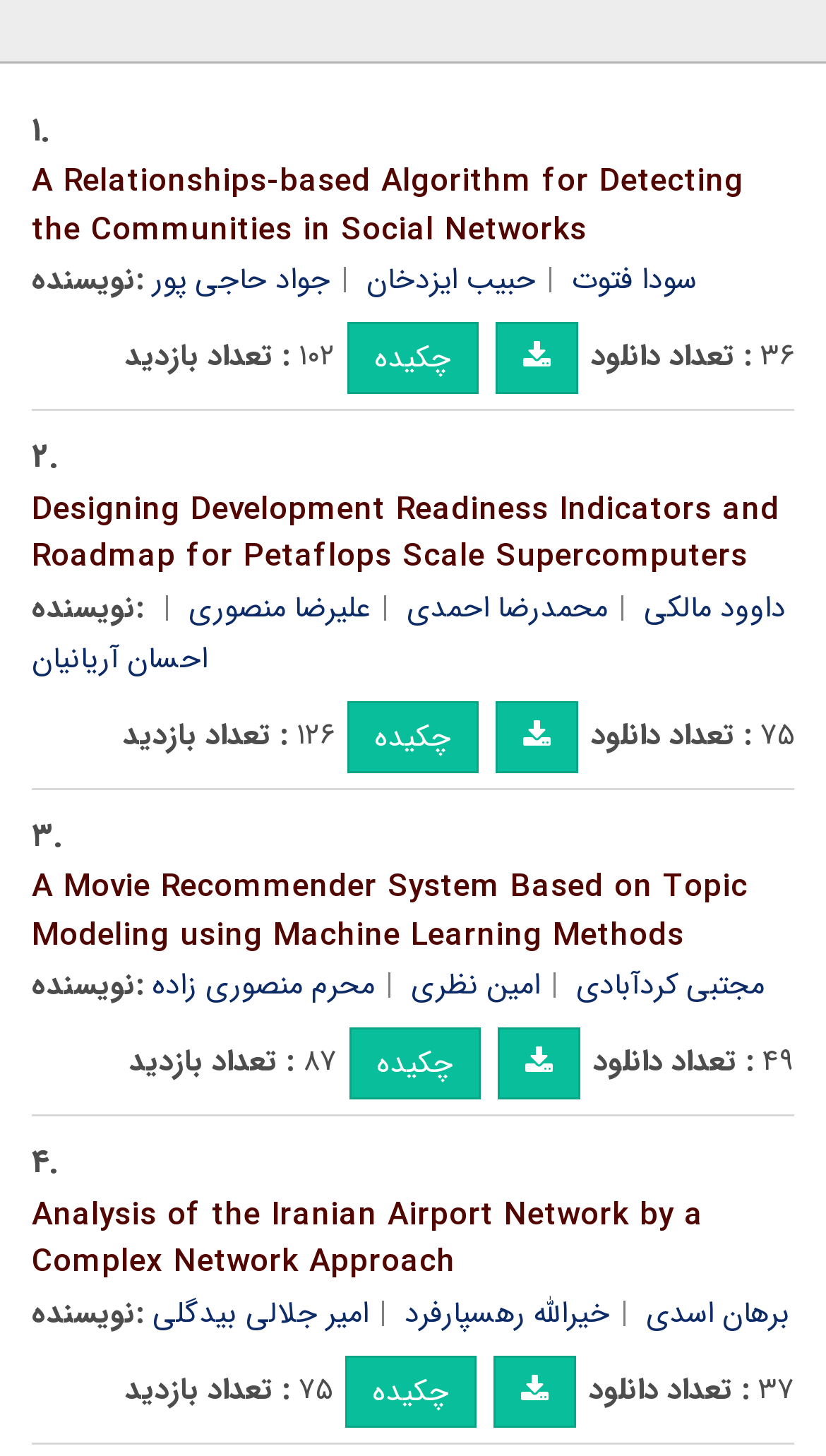Please determine the bounding box coordinates of the element's region to click in order to carry out the following instruction: "View the author profile of 'برهان اسدی'". The coordinates should be four float numbers between 0 and 1, i.e., [left, top, right, bottom].

[0.782, 0.886, 0.956, 0.918]